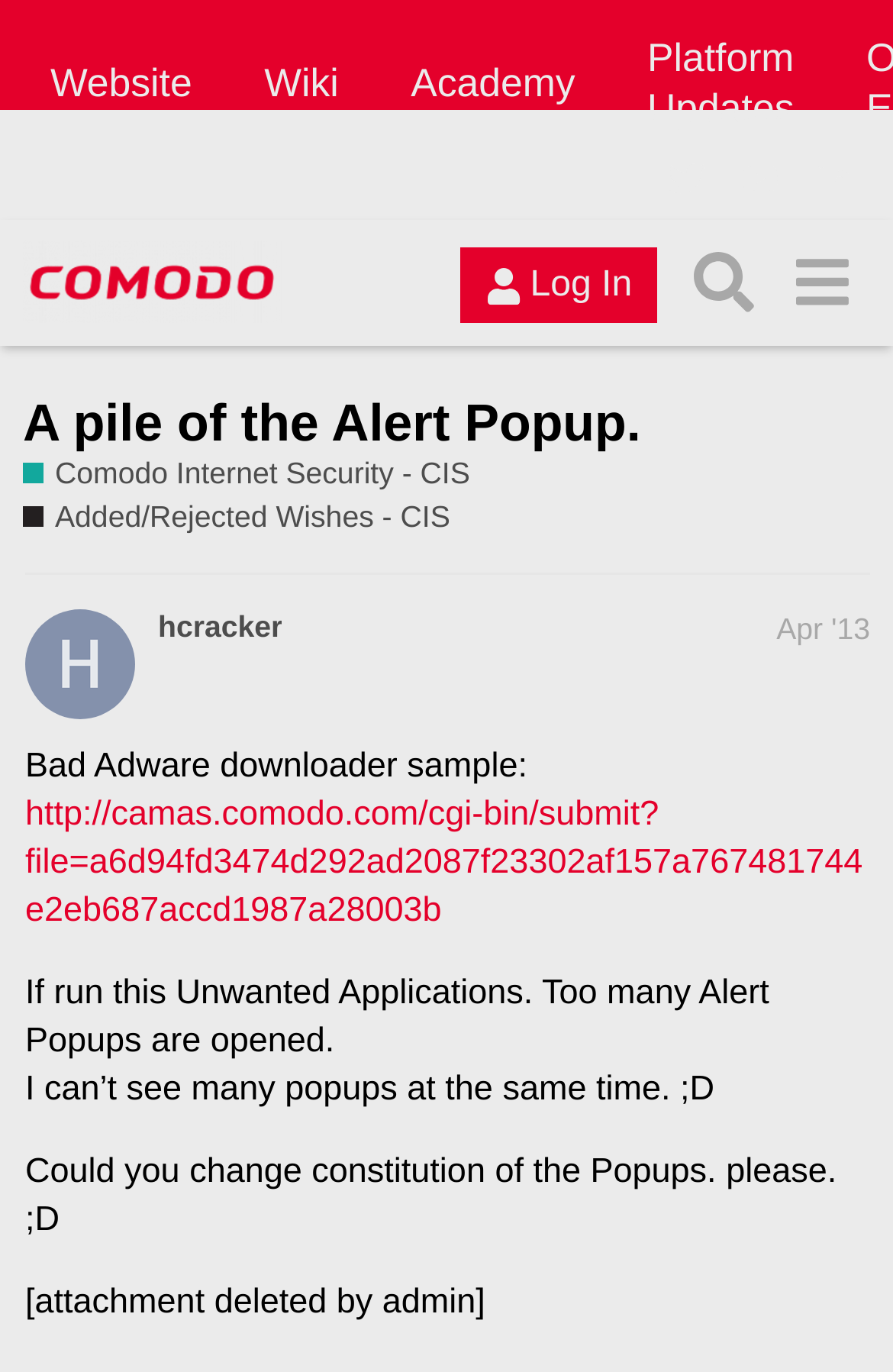Please extract and provide the main headline of the webpage.

A pile of the Alert Popup.